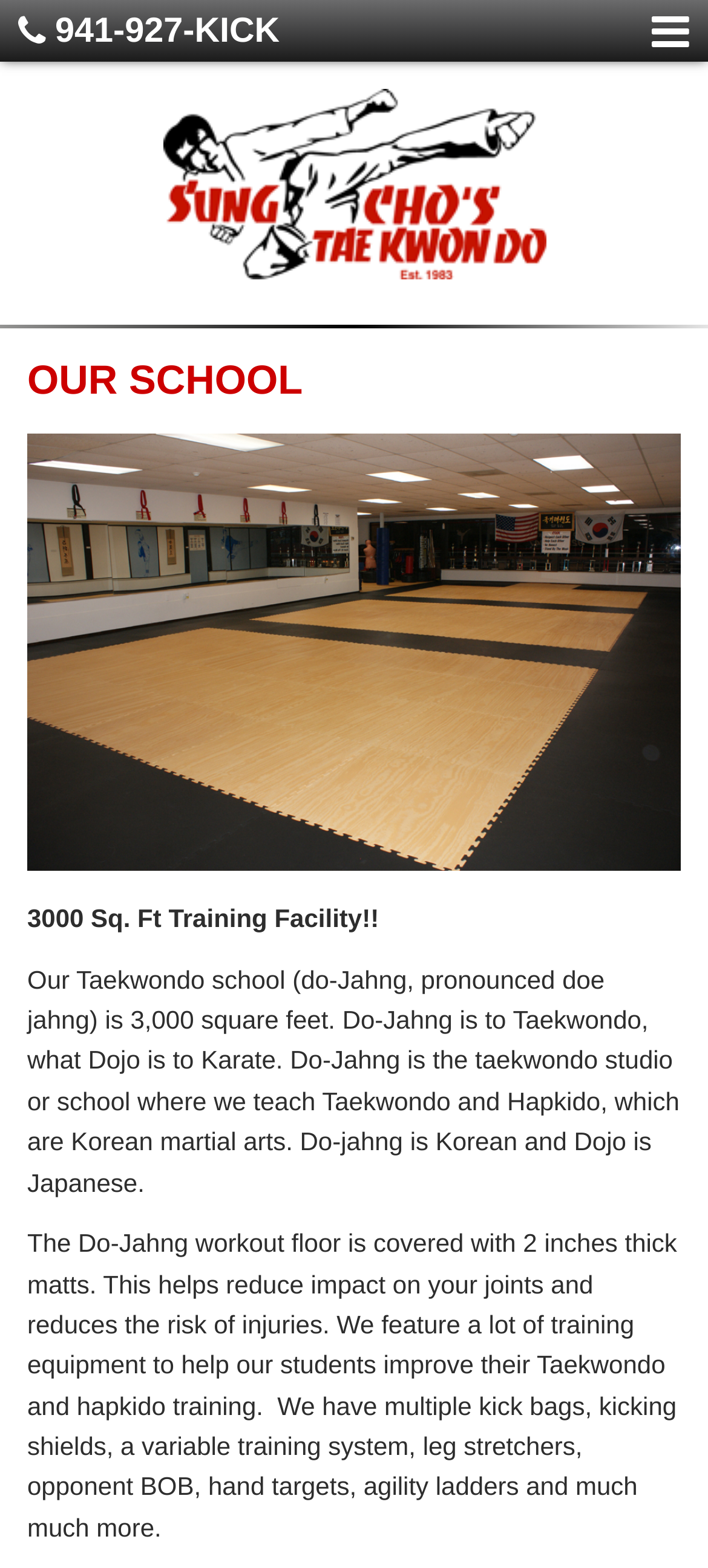Provide an in-depth description of the elements and layout of the webpage.

The webpage is about Sung Cho's Taekwondo training facility, a school in Sarasota. At the top left, there is a link with a phone number, "941-927-KICK", and a "Toggle Menu" link at the top right. Below the top section, the Sung Cho's Tae Kwon Do logo is prominently displayed, accompanied by an image of the same logo.

The main content of the page is divided into sections, with a heading "OUR SCHOOL" at the top. Below the heading, there is a large image showcasing the 3000 sq. ft. facility of the school. Adjacent to the image, there is a brief description of the facility, stating that it is 3000 square feet. 

Following this, there is a detailed paragraph explaining the concept of "Do-Jahng", which is the Korean term for a Taekwondo studio or school. The text describes the facilities and equipment available at the school, including a workout floor with thick mats to reduce impact on joints, kick bags, kicking shields, and other training equipment.

Overall, the webpage provides an introduction to Sung Cho's Taekwondo school, highlighting its facilities and training equipment.